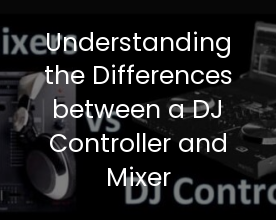What is displayed prominently in the center of the image?
Please provide a single word or phrase as your answer based on the screenshot.

Text